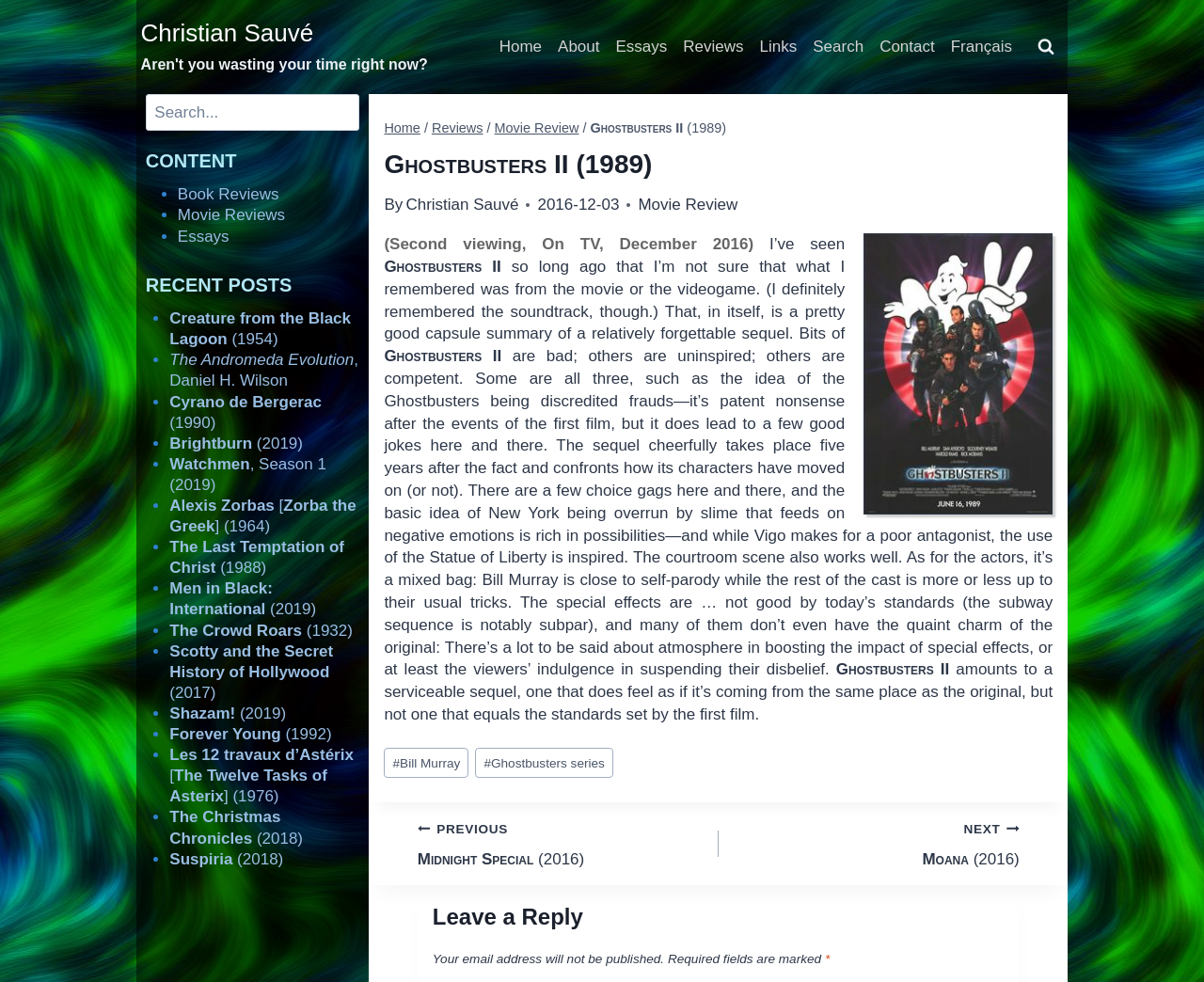Using the element description NextContinue Moana (2016), predict the bounding box coordinates for the UI element. Provide the coordinates in (top-left x, top-left y, bottom-right x, bottom-right y) format with values ranging from 0 to 1.

[0.597, 0.833, 0.847, 0.886]